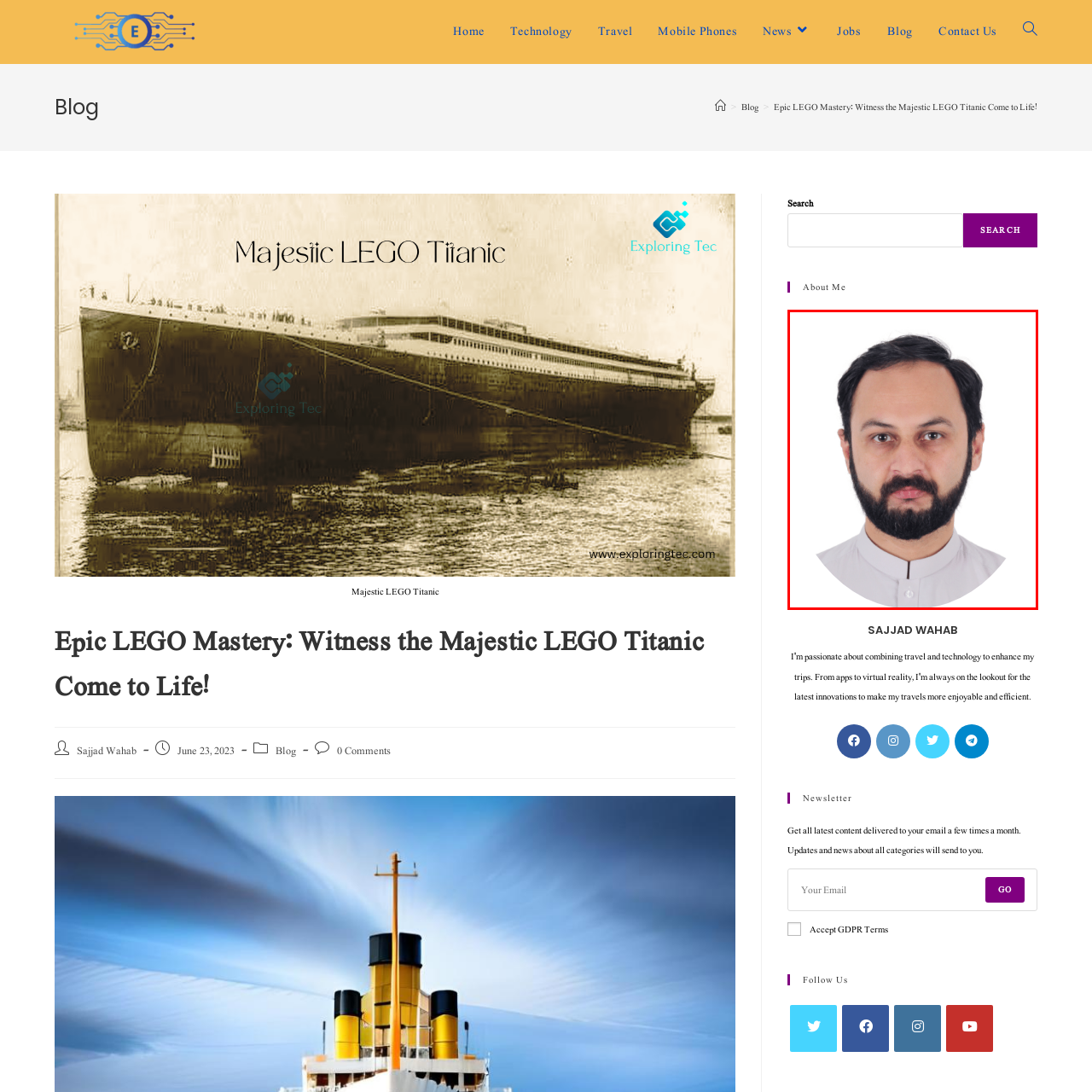Refer to the image within the red box and answer the question concisely with a single word or phrase: What is the topic of the blog post?

LEGO Titanic